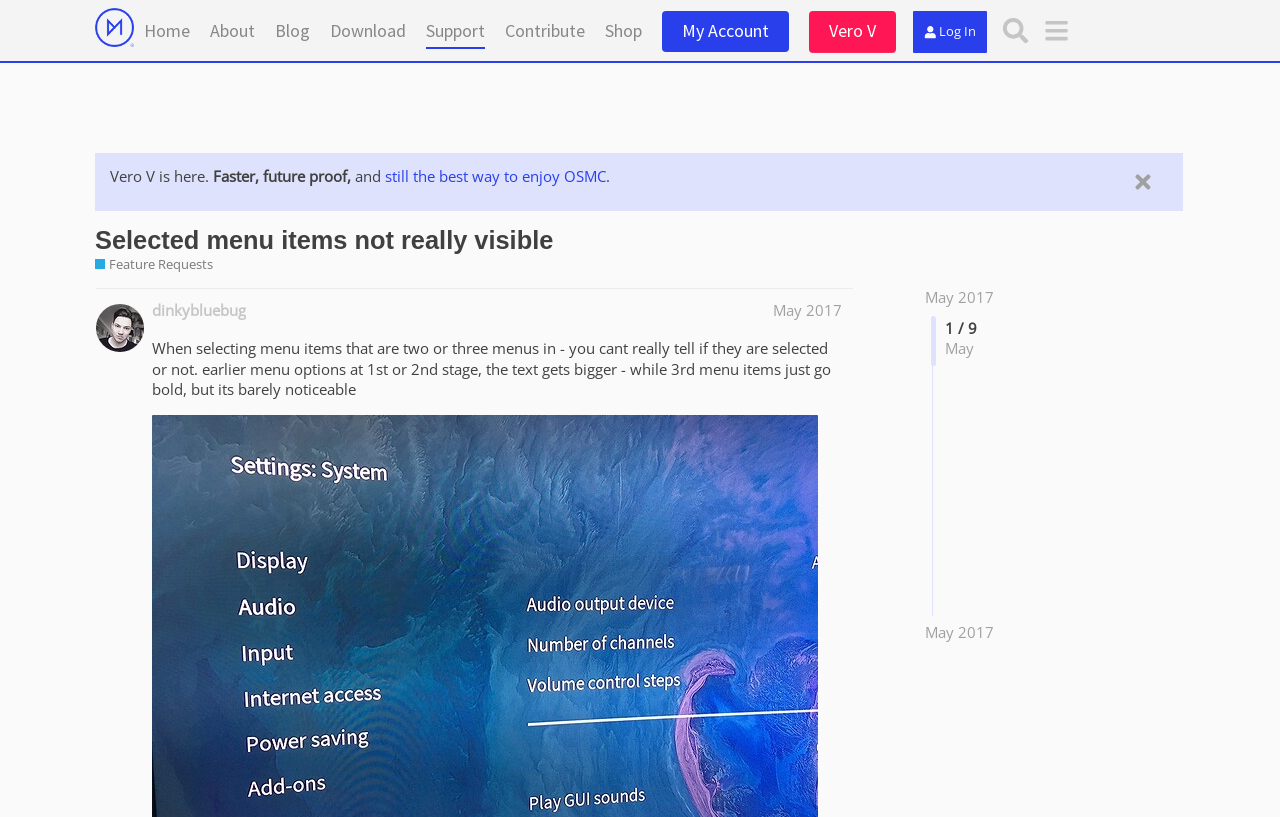Pinpoint the bounding box coordinates of the element that must be clicked to accomplish the following instruction: "Go to the 'Home' page". The coordinates should be in the format of four float numbers between 0 and 1, i.e., [left, top, right, bottom].

[0.112, 0.013, 0.148, 0.059]